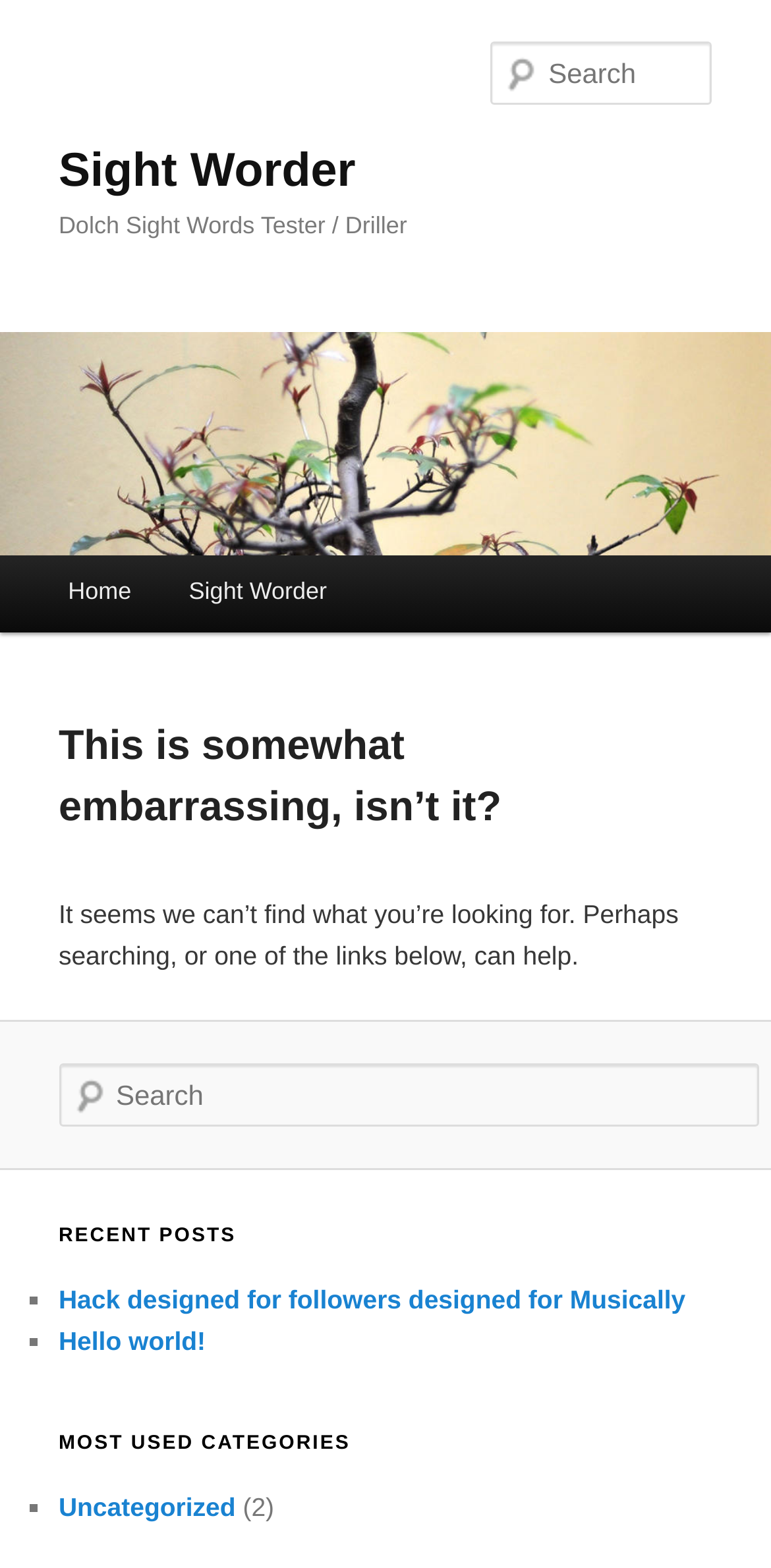Determine the bounding box coordinates of the area to click in order to meet this instruction: "View most used category 'Uncategorized'".

[0.076, 0.952, 0.306, 0.971]